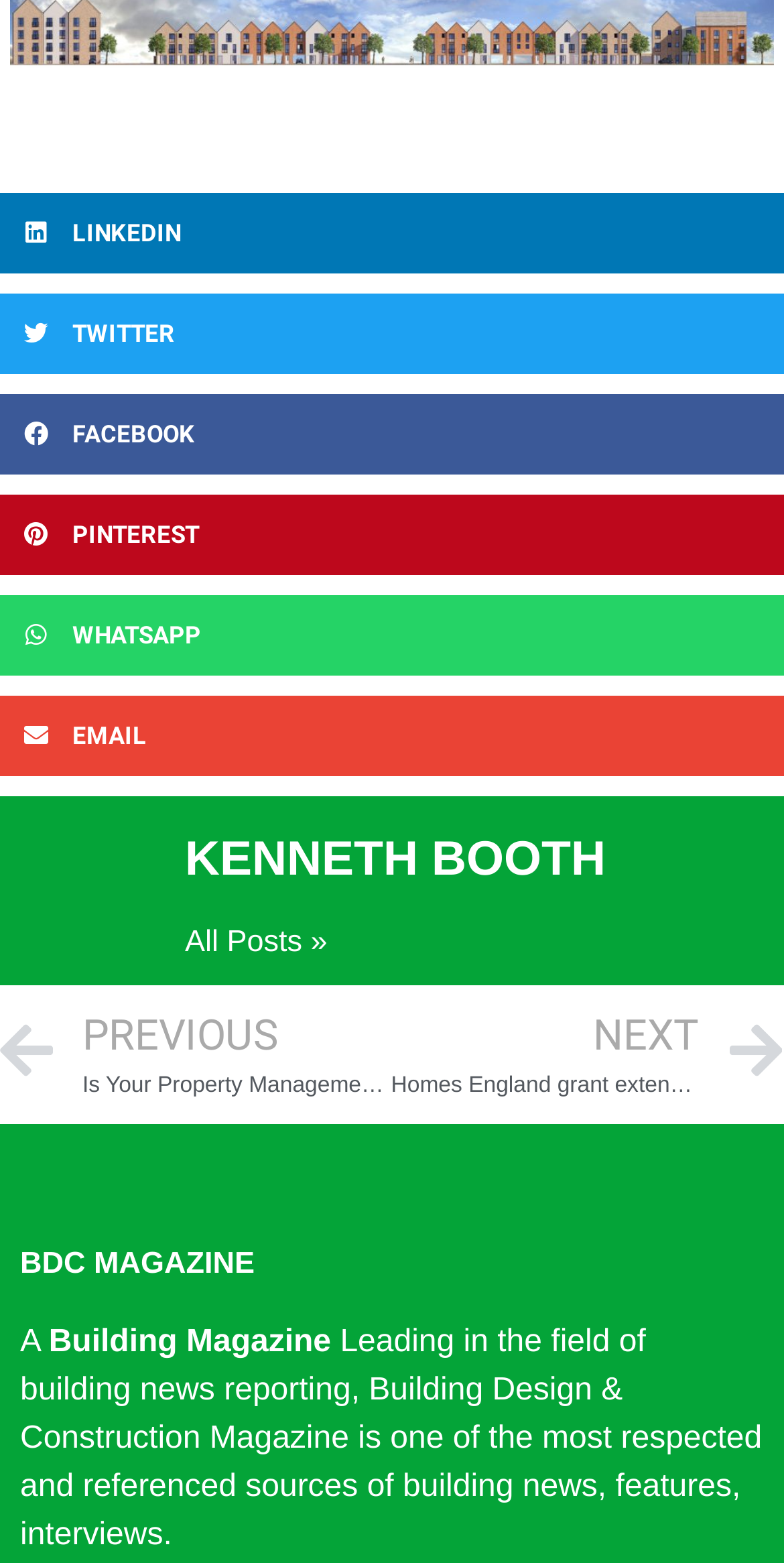Please find the bounding box for the UI component described as follows: "parent_node: KENNETH BOOTH".

[0.026, 0.546, 0.121, 0.594]